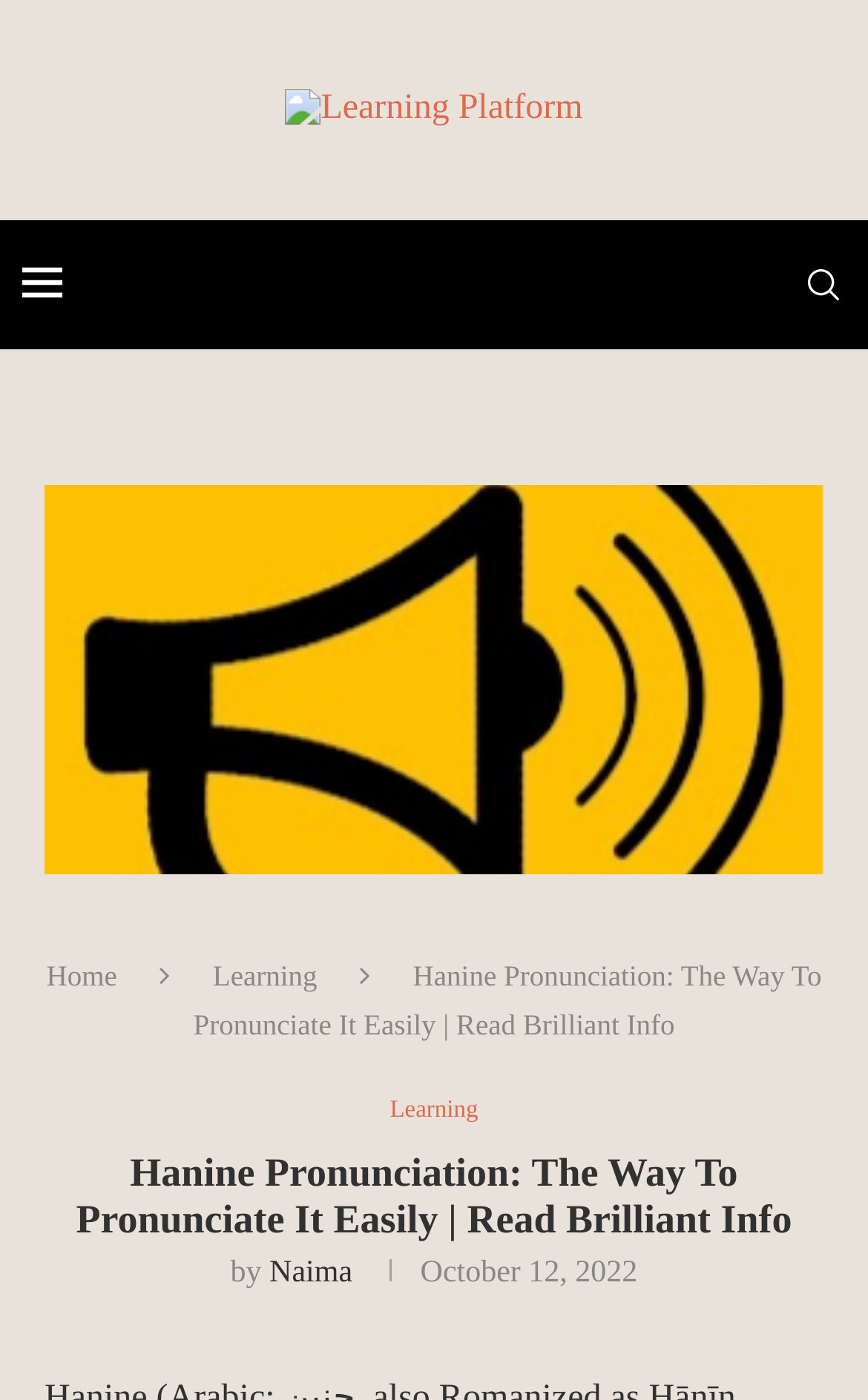What is the name of the author of the article?
Answer the question with as much detail as possible.

I found the answer by looking at the text 'by' followed by a link 'Naima', which suggests that Naima is the author of the article.